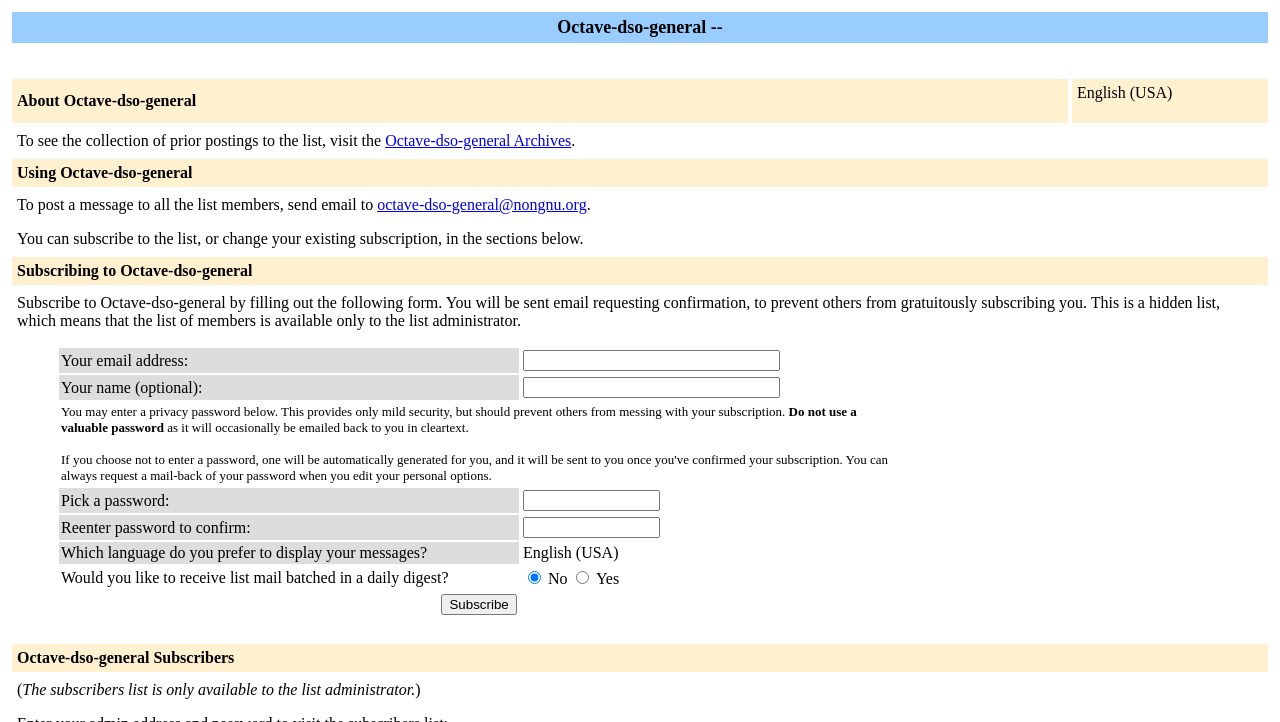What is the purpose of the password field in the subscription form?
Please provide a comprehensive answer to the question based on the webpage screenshot.

The purpose of the password field in the subscription form is to provide mild security, as mentioned in the webpage content. It is stated that the password will prevent others from messing with the user's subscription, and that it will be emailed back to the user in cleartext occasionally.